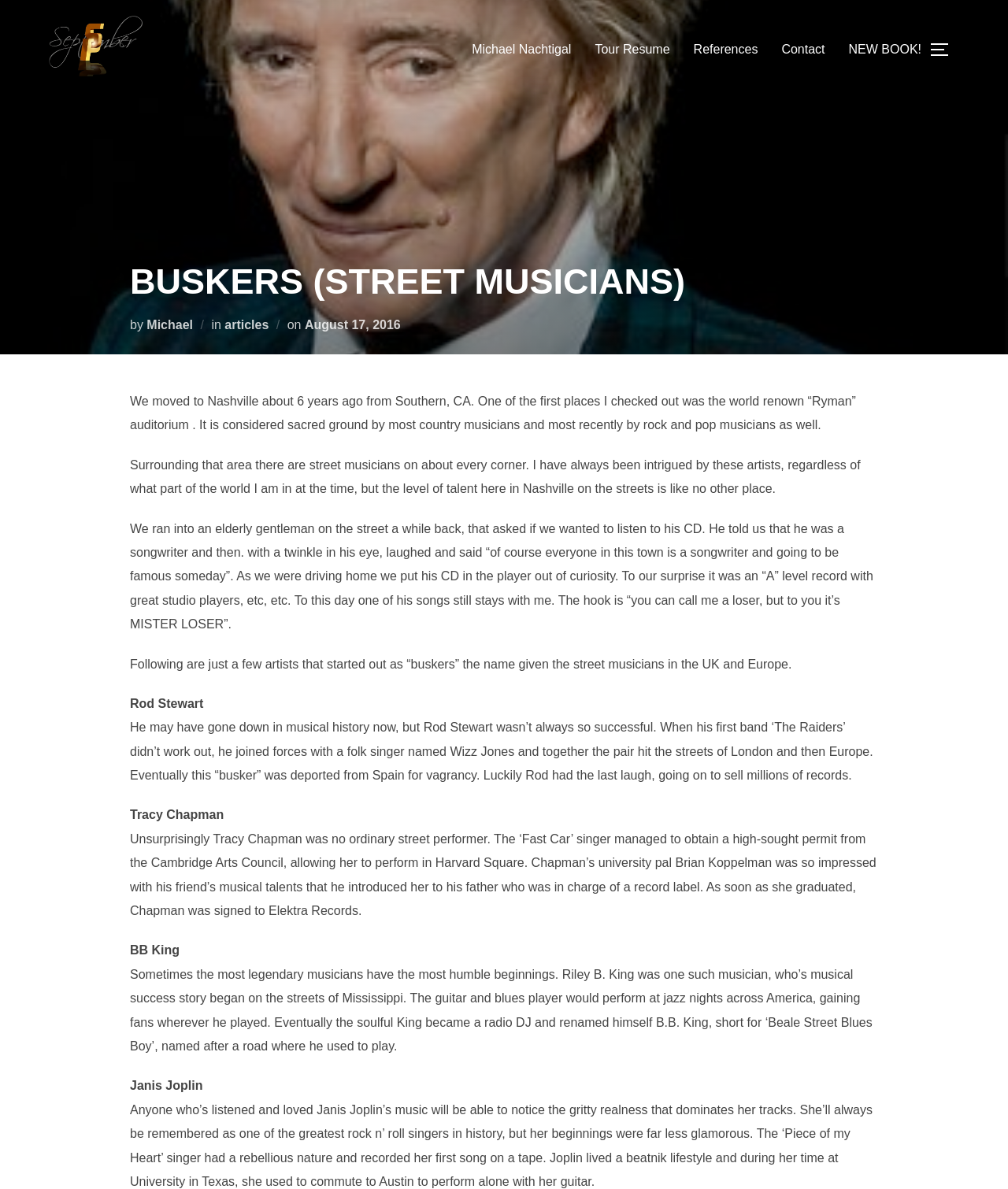What is the name of the road where BB King used to play?
Please give a detailed and elaborate explanation in response to the question.

The text states that BB King used to play on Beale Street, which is where he got his nickname 'Beale Street Blues Boy'.